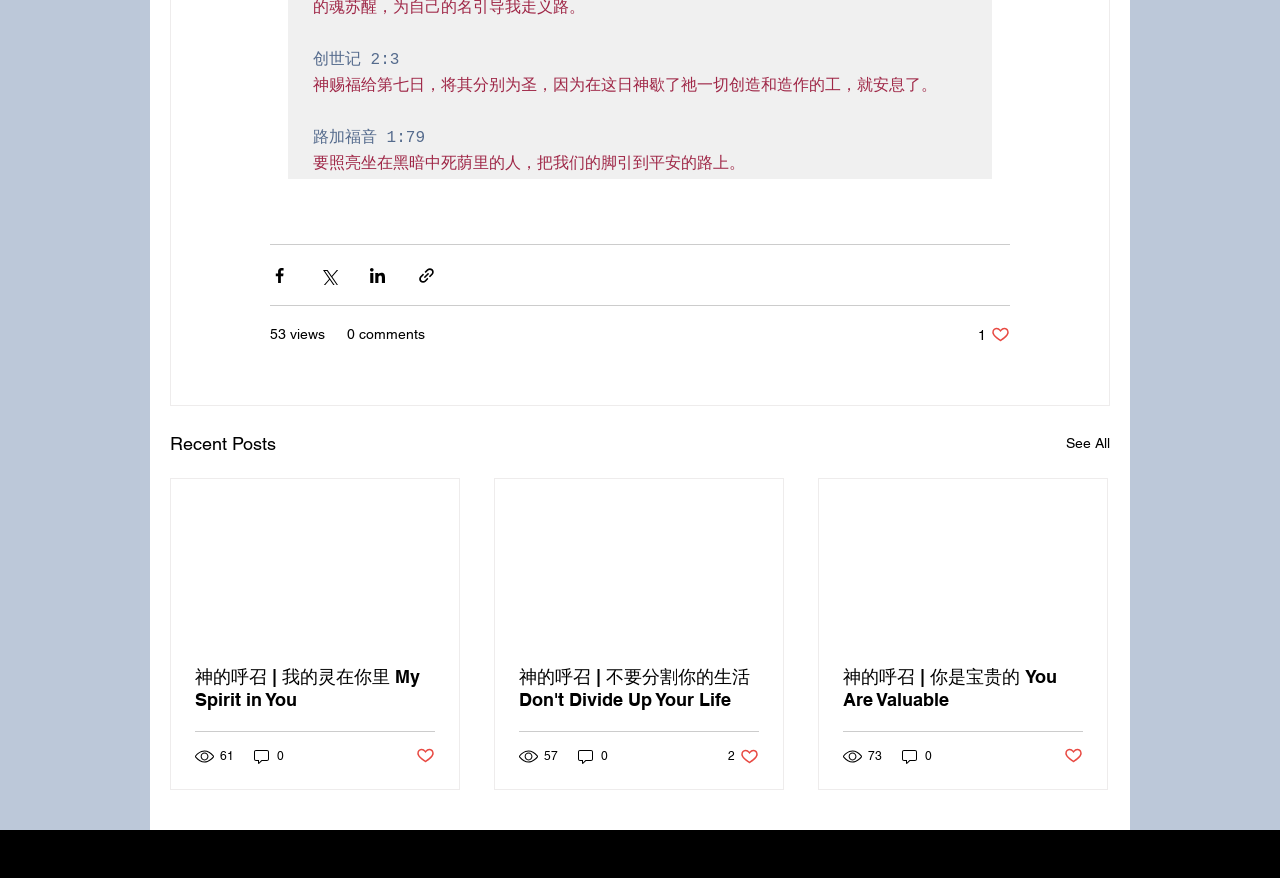Identify the bounding box of the HTML element described as: "61".

[0.152, 0.85, 0.184, 0.872]